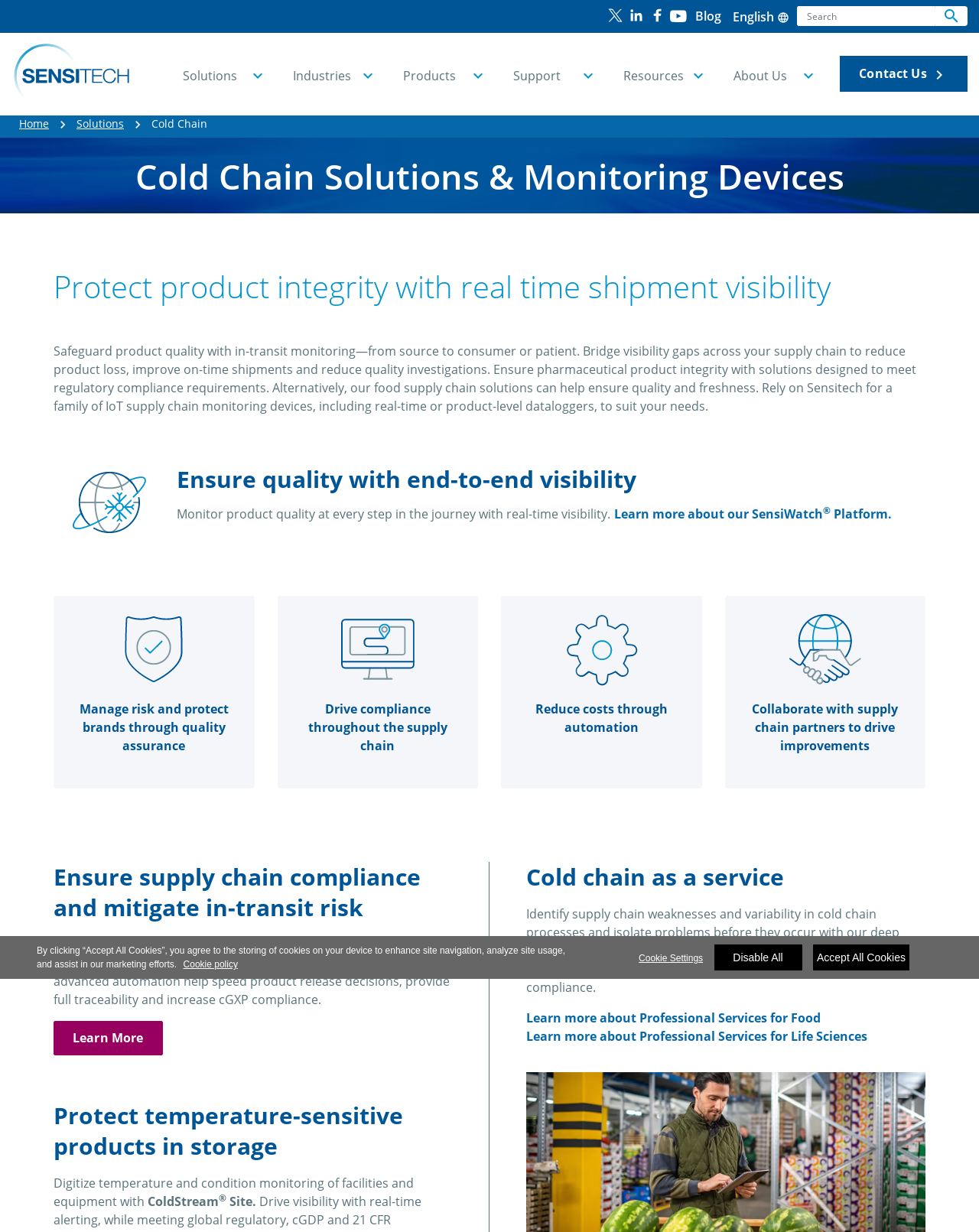Specify the bounding box coordinates of the area to click in order to execute this command: 'Learn more about Professional Services for Food'. The coordinates should consist of four float numbers ranging from 0 to 1, and should be formatted as [left, top, right, bottom].

[0.538, 0.819, 0.838, 0.833]